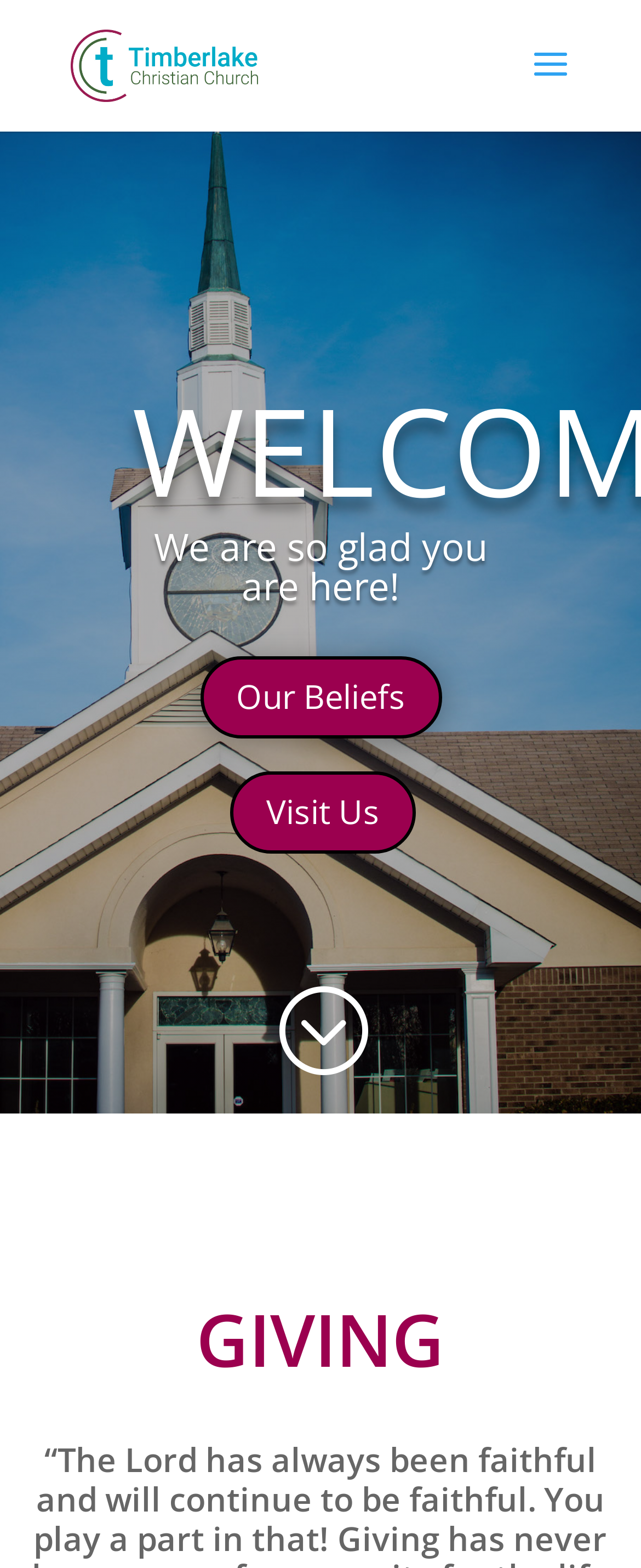How many image elements are there on the webpage?
Please use the visual content to give a single word or phrase answer.

1